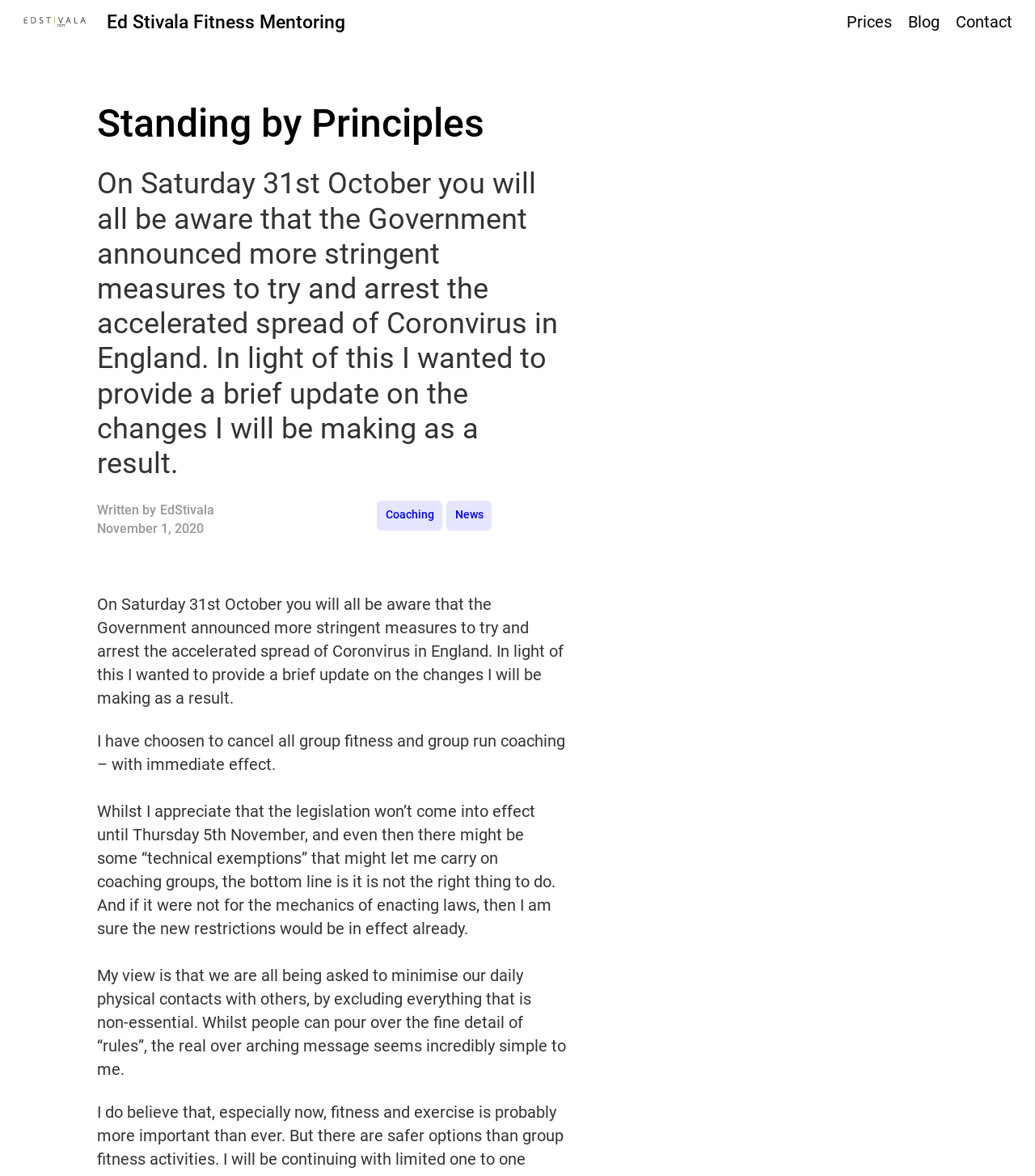What is the name of the fitness mentoring service?
Provide a one-word or short-phrase answer based on the image.

Ed Stivala Fitness Mentoring